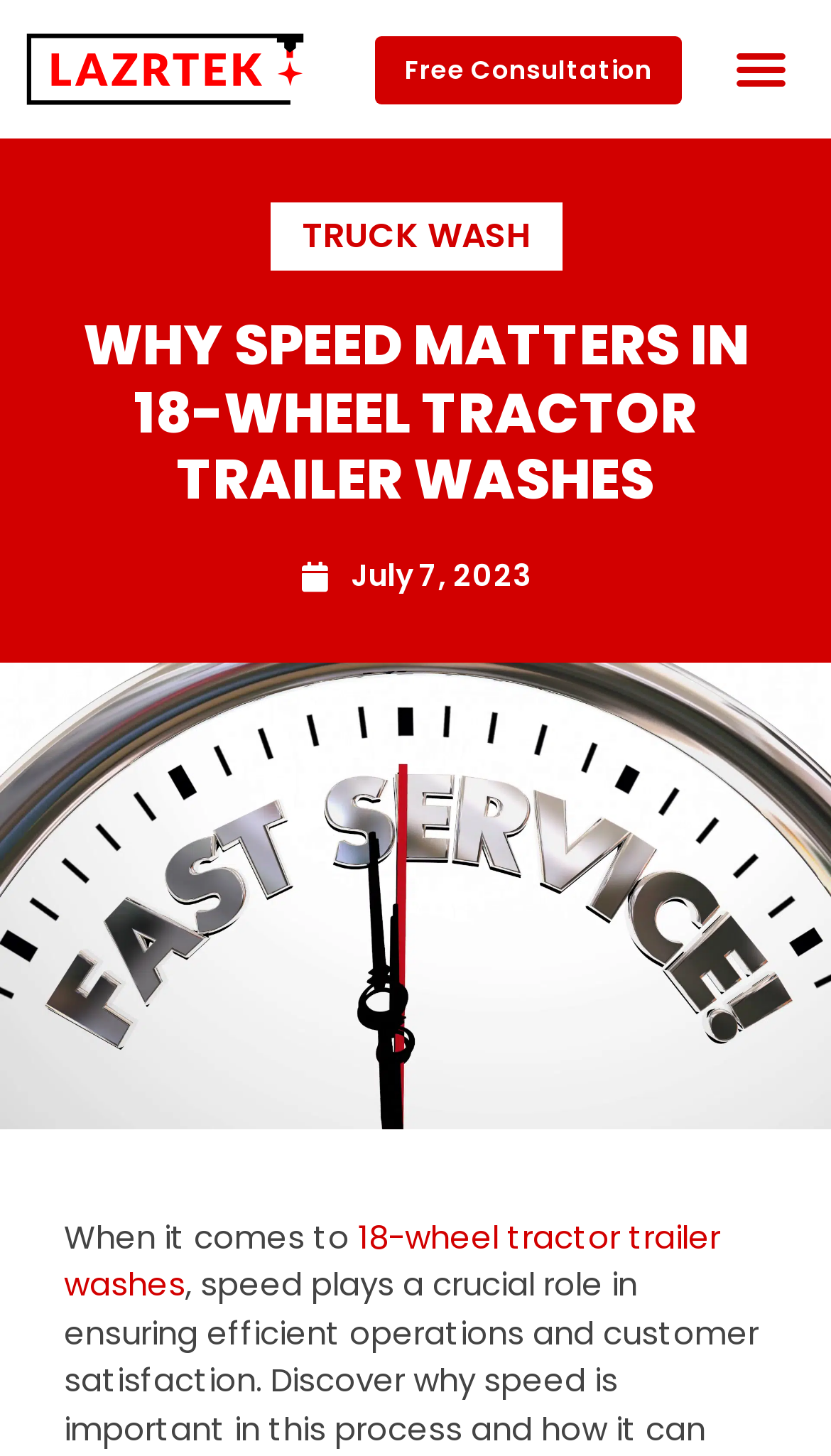When was the article published?
Use the information from the image to give a detailed answer to the question.

The publication date is located below the heading, and it is displayed as a static text 'July 7, 2023'.